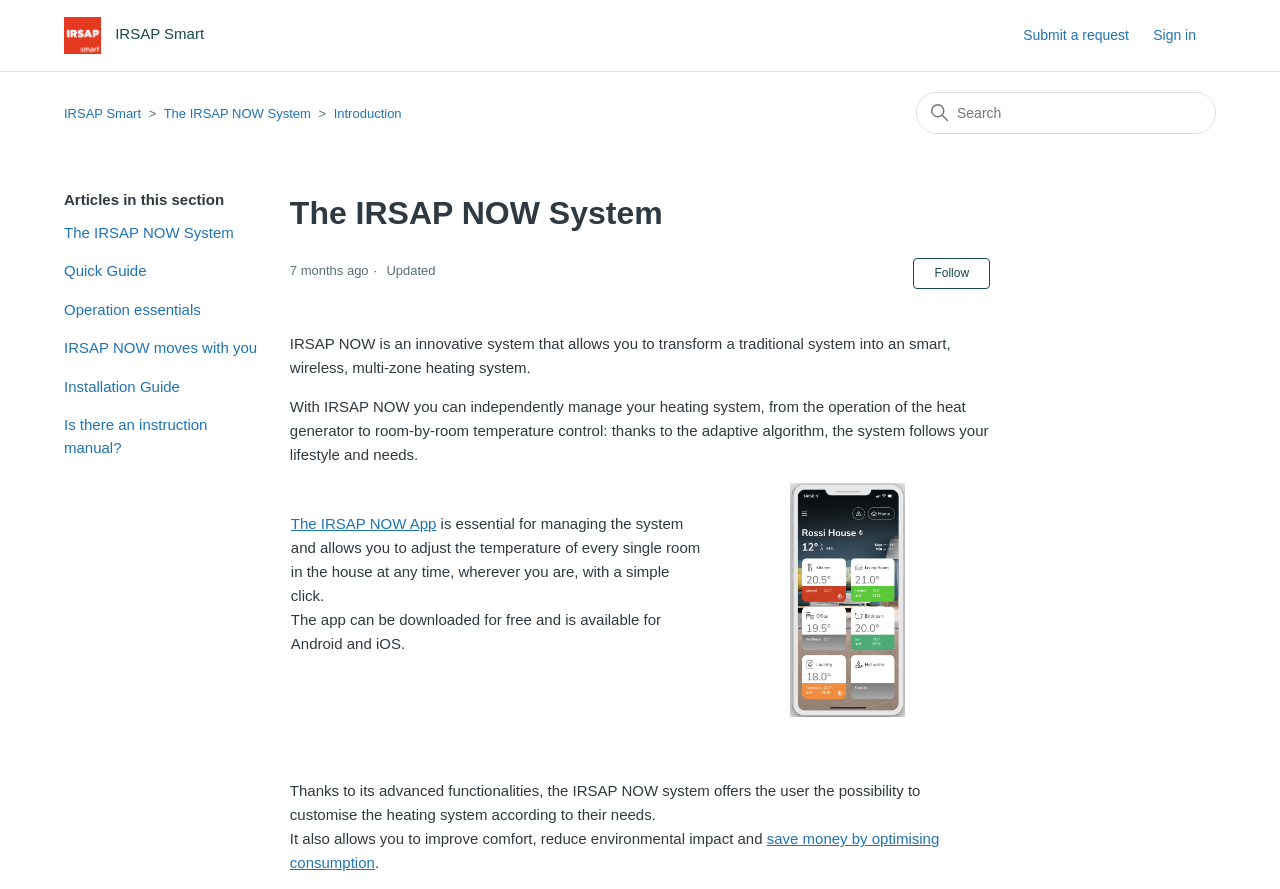Please determine the bounding box coordinates of the element's region to click for the following instruction: "Submit a request".

[0.799, 0.028, 0.898, 0.052]